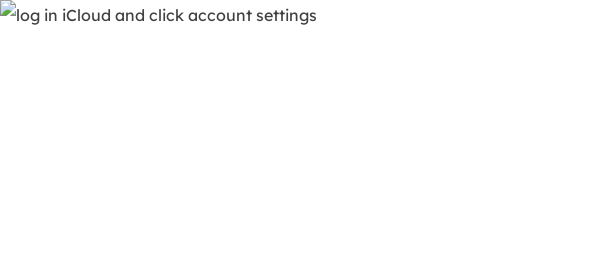Look at the image and give a detailed response to the following question: What type of interface is being navigated?

The image illustrates the step of logging into iCloud and accessing account settings, which suggests that the user is navigating through the iCloud interface. The presence of visual indicators or icons further supports this conclusion.